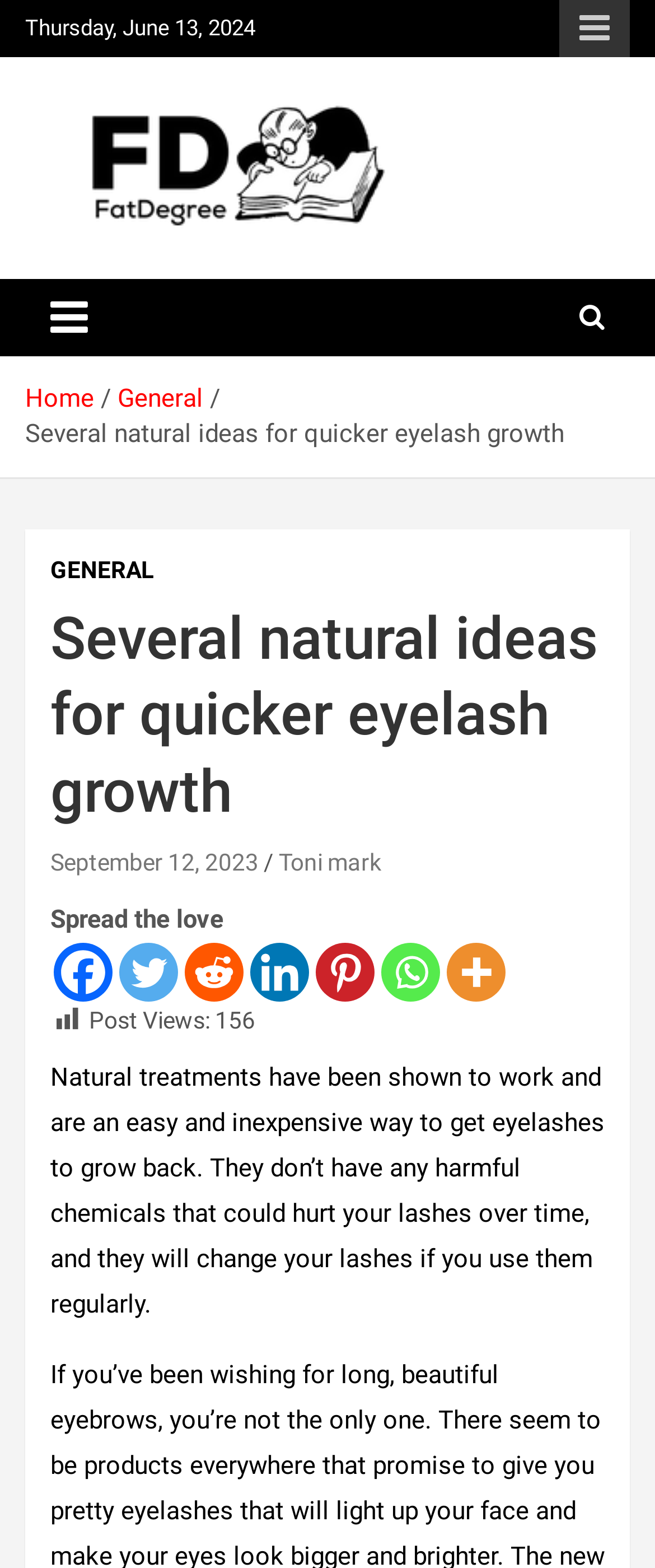What is the purpose of the button with the icon ''?
Based on the screenshot, provide a one-word or short-phrase response.

Responsive Menu